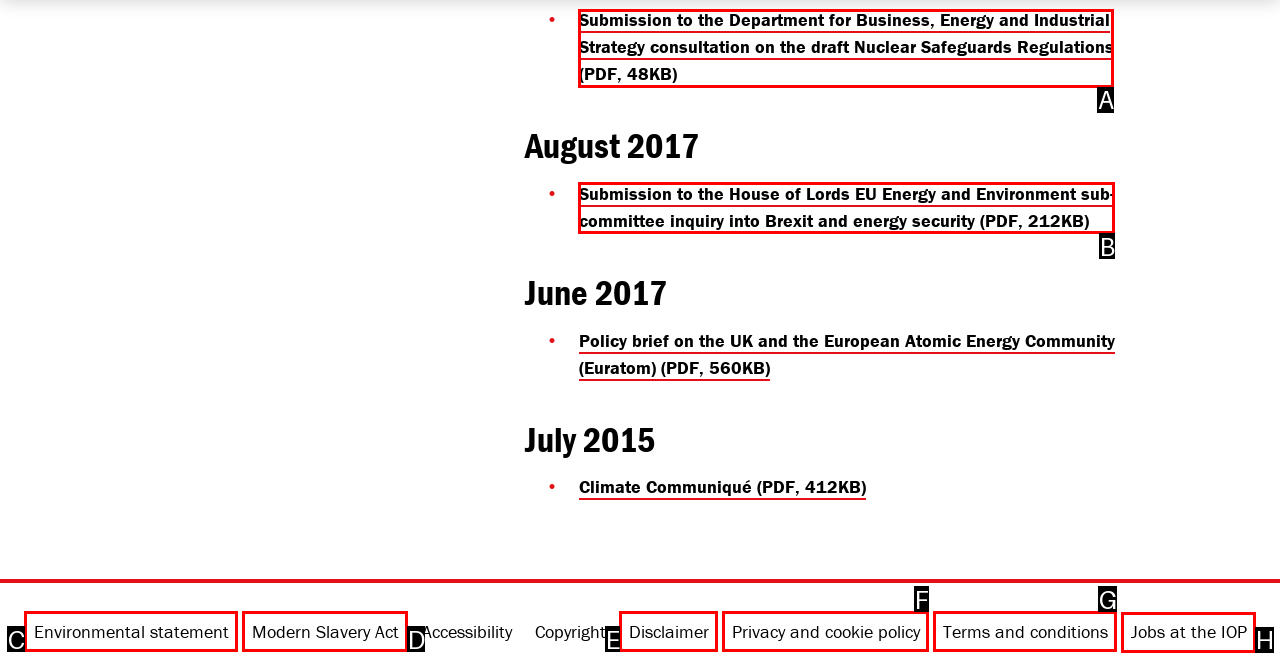Which HTML element should be clicked to perform the following task: Check jobs at the IOP
Reply with the letter of the appropriate option.

H